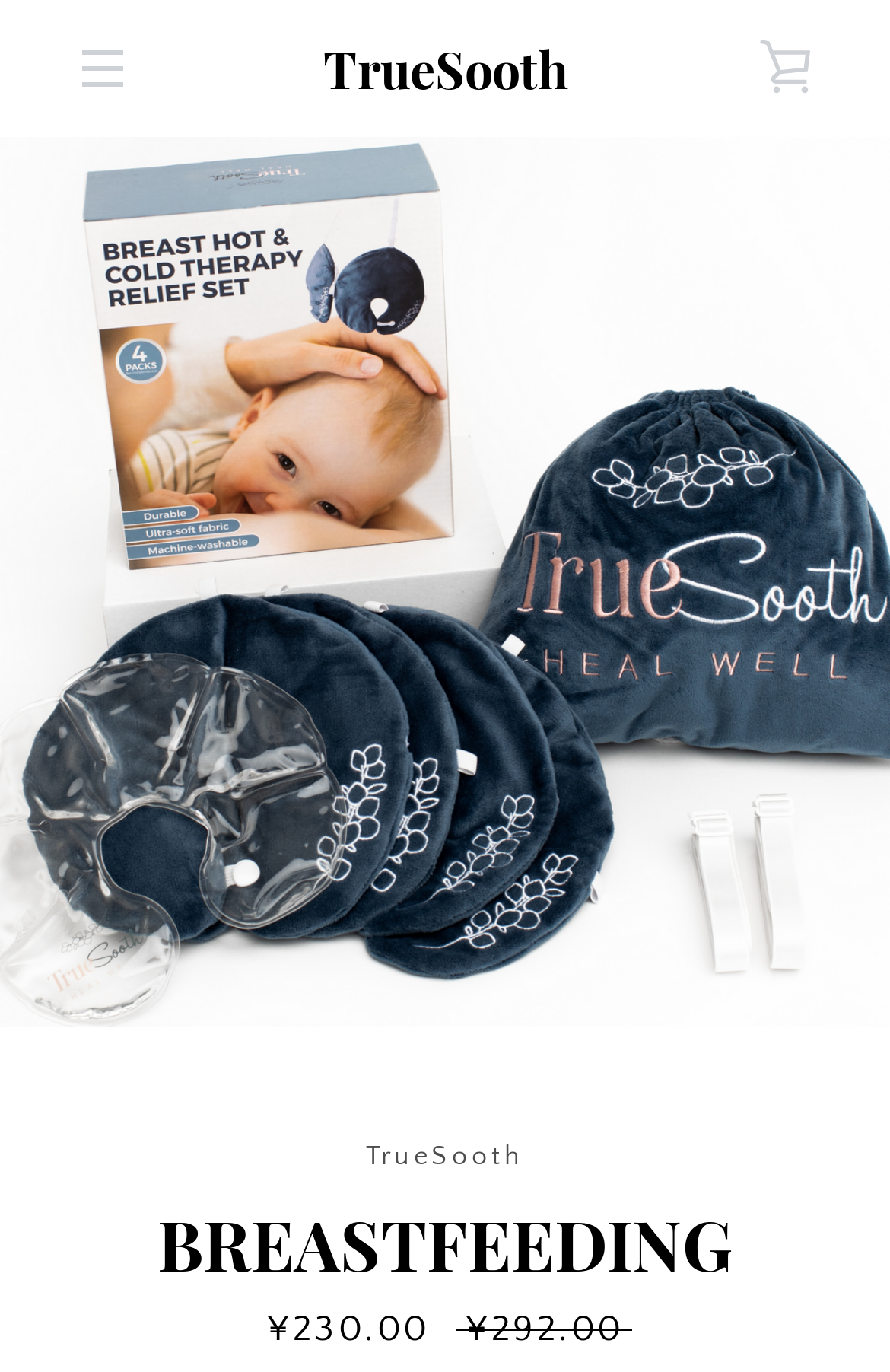Using the element description Instagram, predict the bounding box coordinates for the UI element. Provide the coordinates in (top-left x, top-left y, bottom-right x, bottom-right y) format with values ranging from 0 to 1.

[0.559, 0.767, 0.61, 0.794]